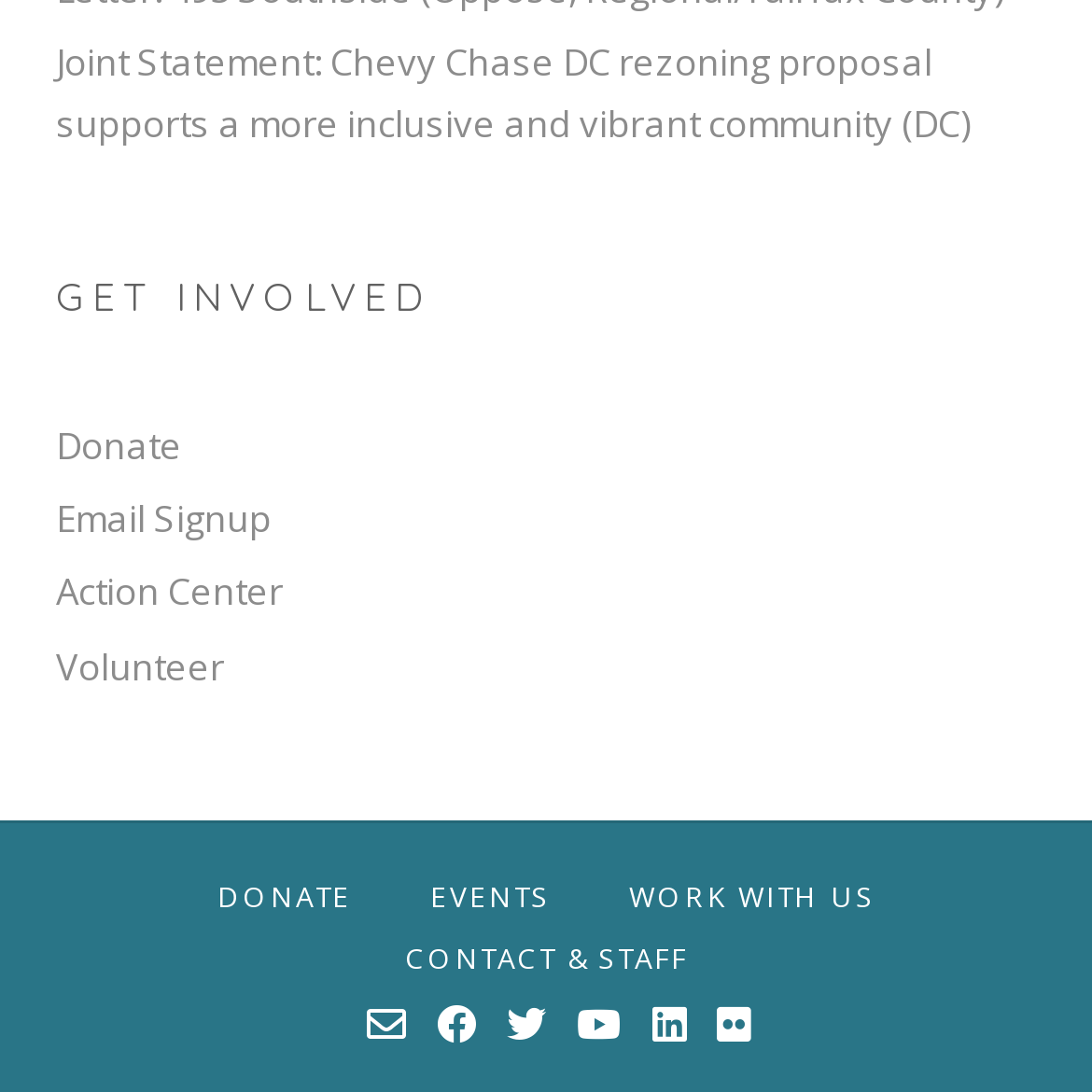Could you highlight the region that needs to be clicked to execute the instruction: "Sign up for email updates"?

[0.051, 0.447, 0.949, 0.504]